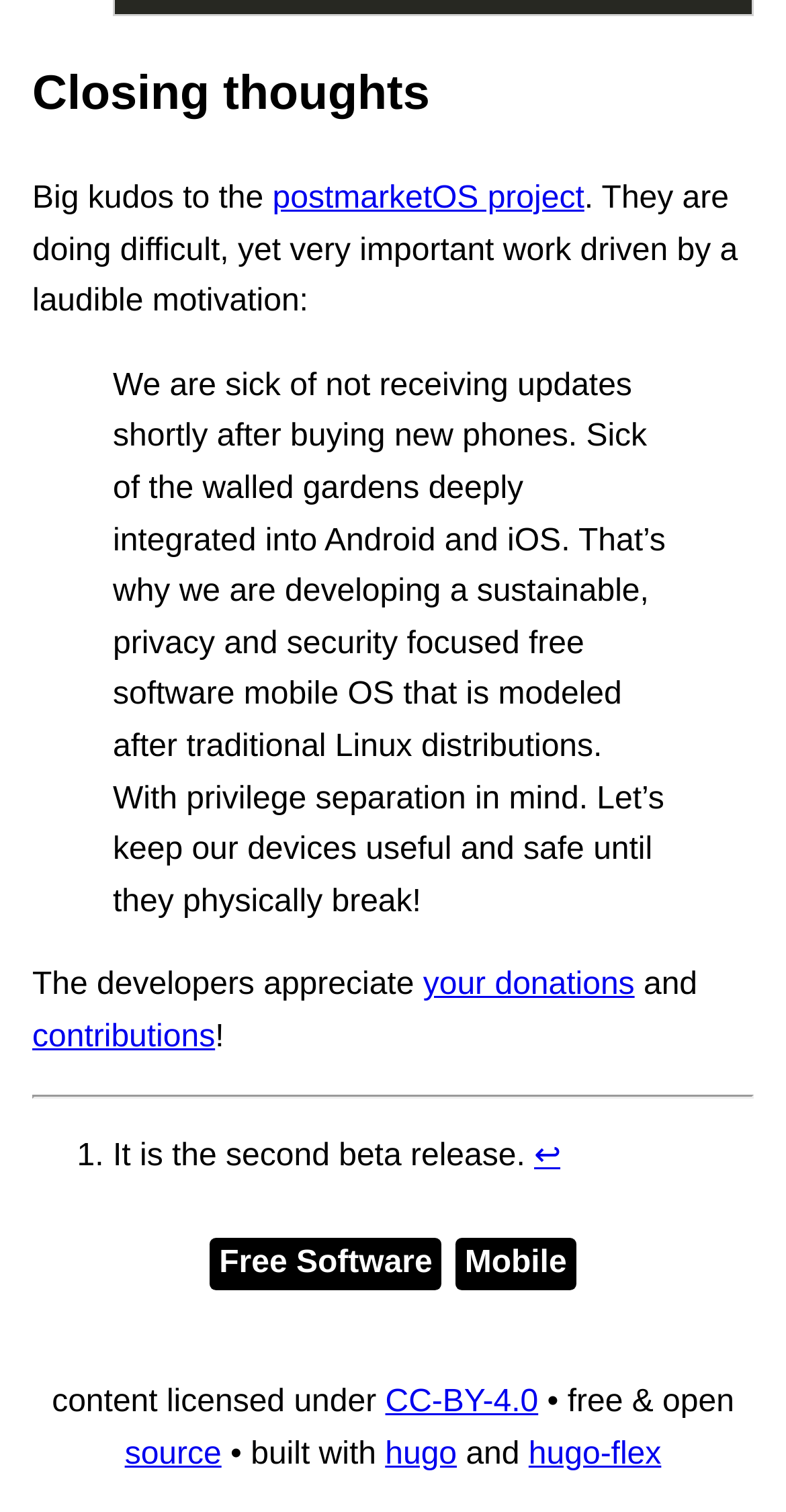Please predict the bounding box coordinates of the element's region where a click is necessary to complete the following instruction: "go to January 2023". The coordinates should be represented by four float numbers between 0 and 1, i.e., [left, top, right, bottom].

None